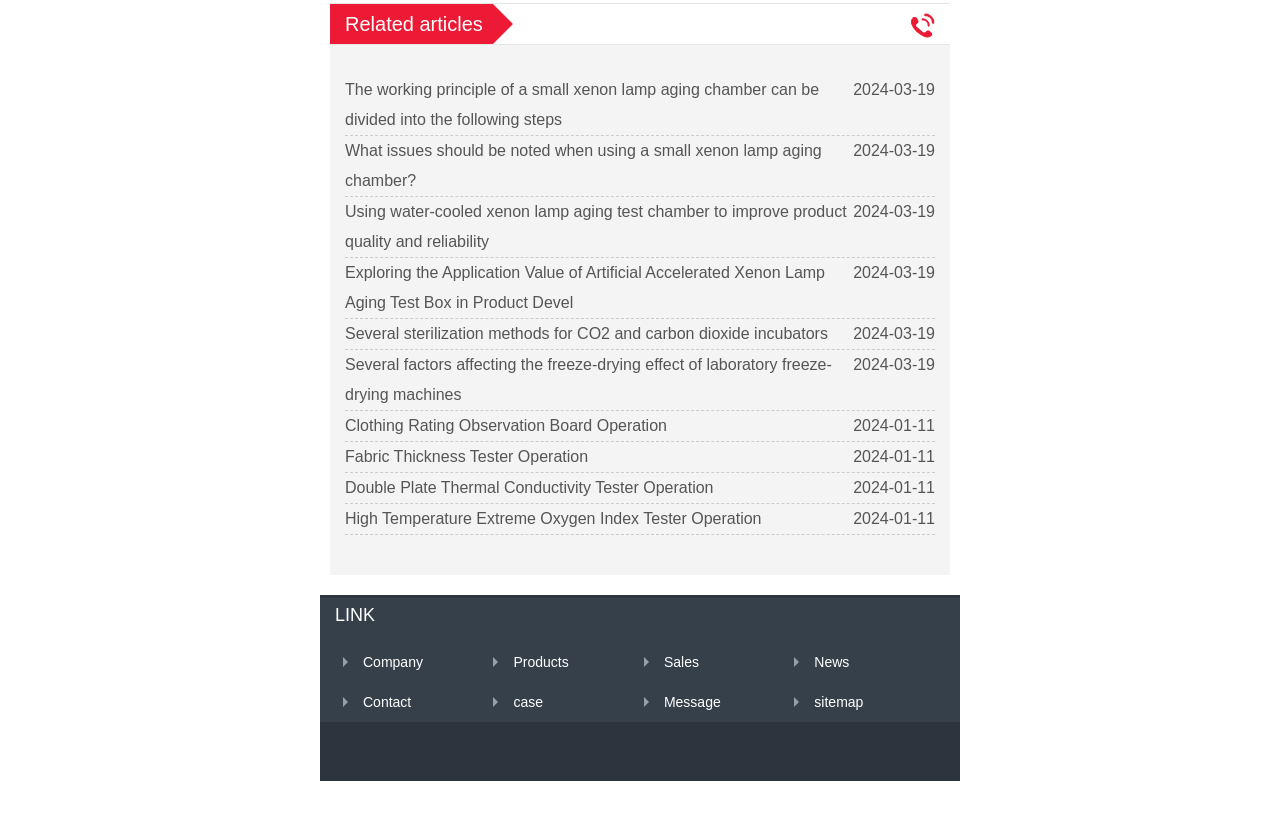Answer the question briefly using a single word or phrase: 
How many links are there in the 'Related articles' section?

8